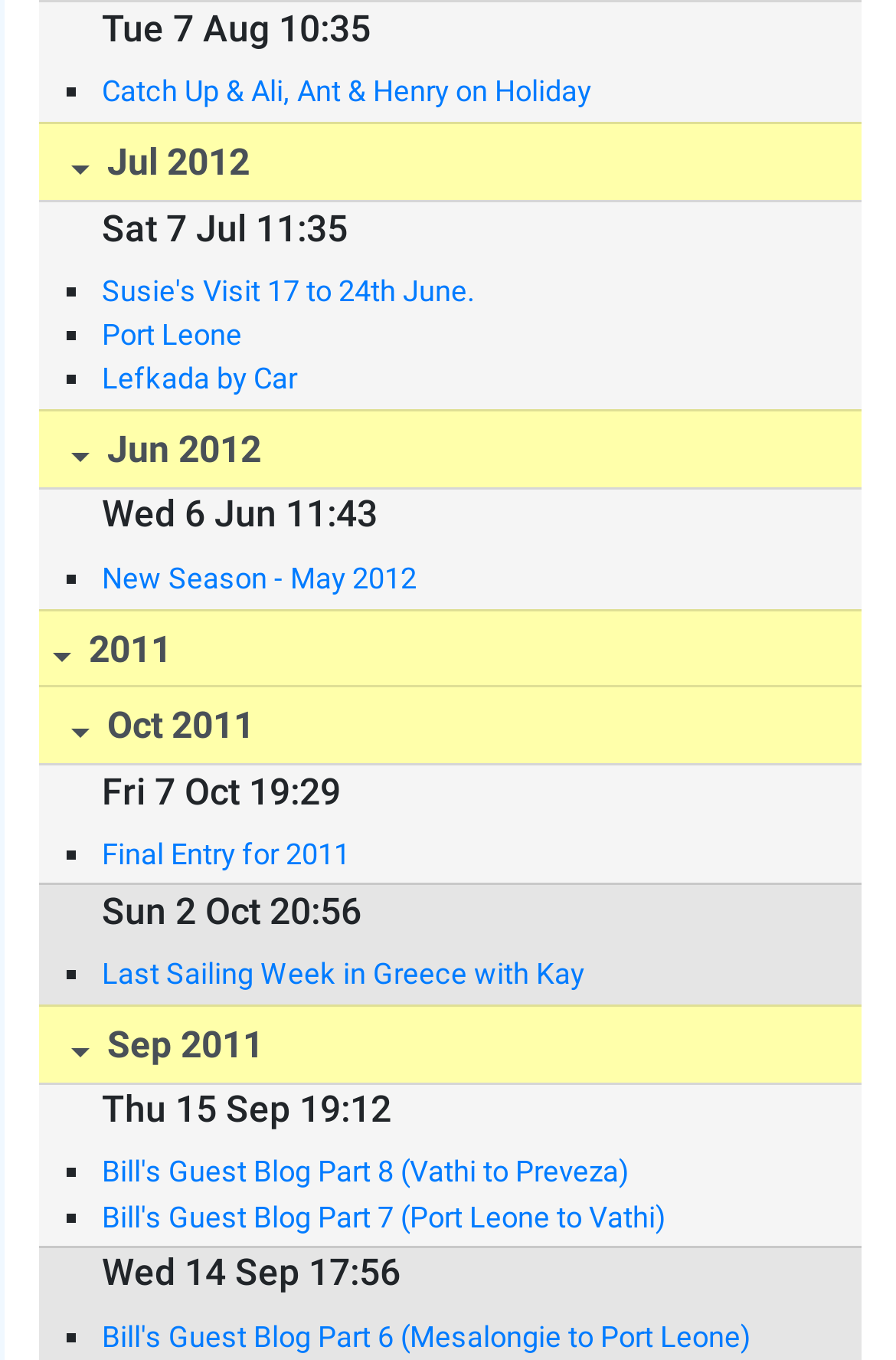Reply to the question below using a single word or brief phrase:
What is the title of the latest article?

Catch Up & Ali, Ant & Henry on Holiday